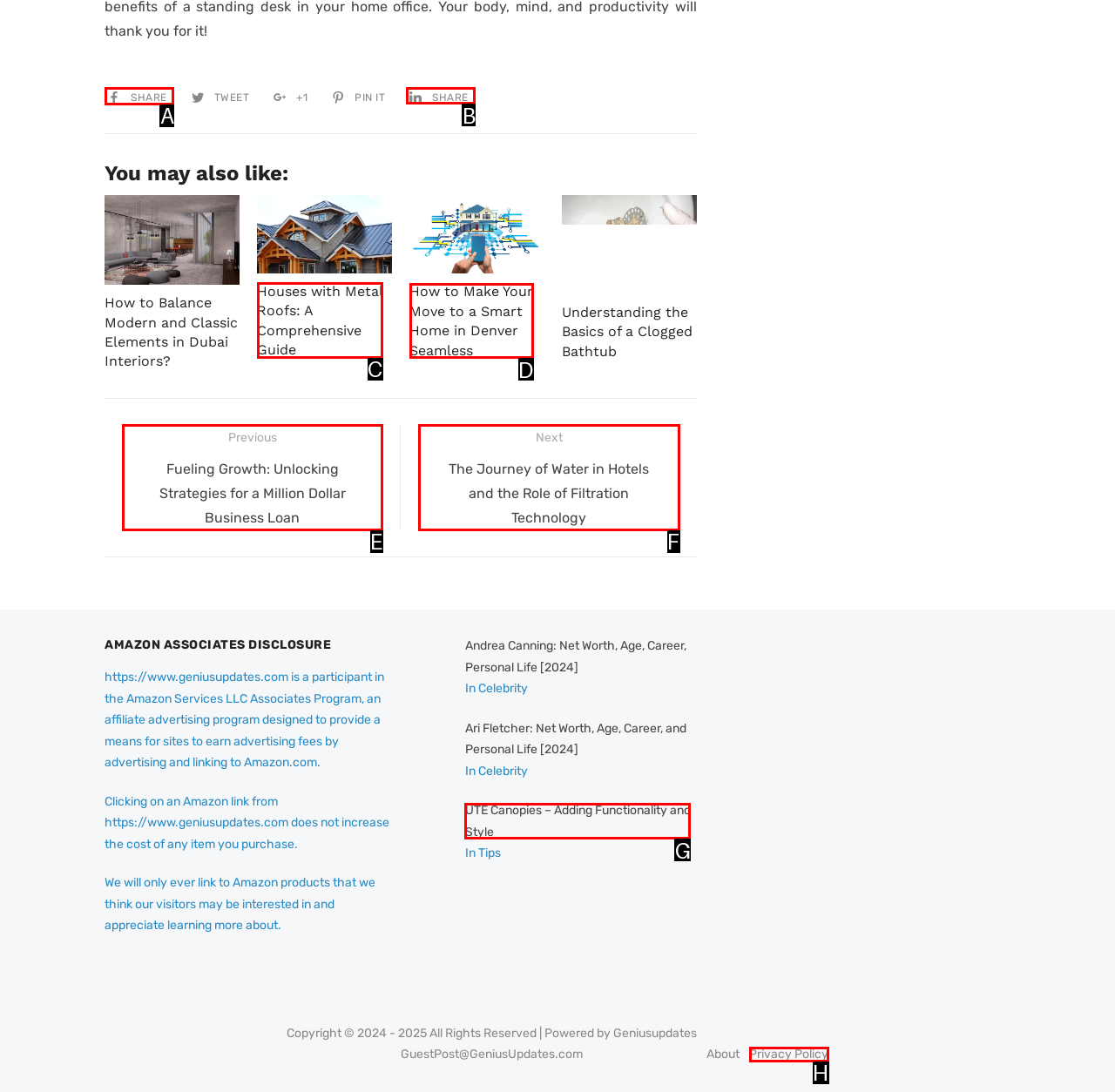Determine which HTML element to click on in order to complete the action: Share on social media.
Reply with the letter of the selected option.

A